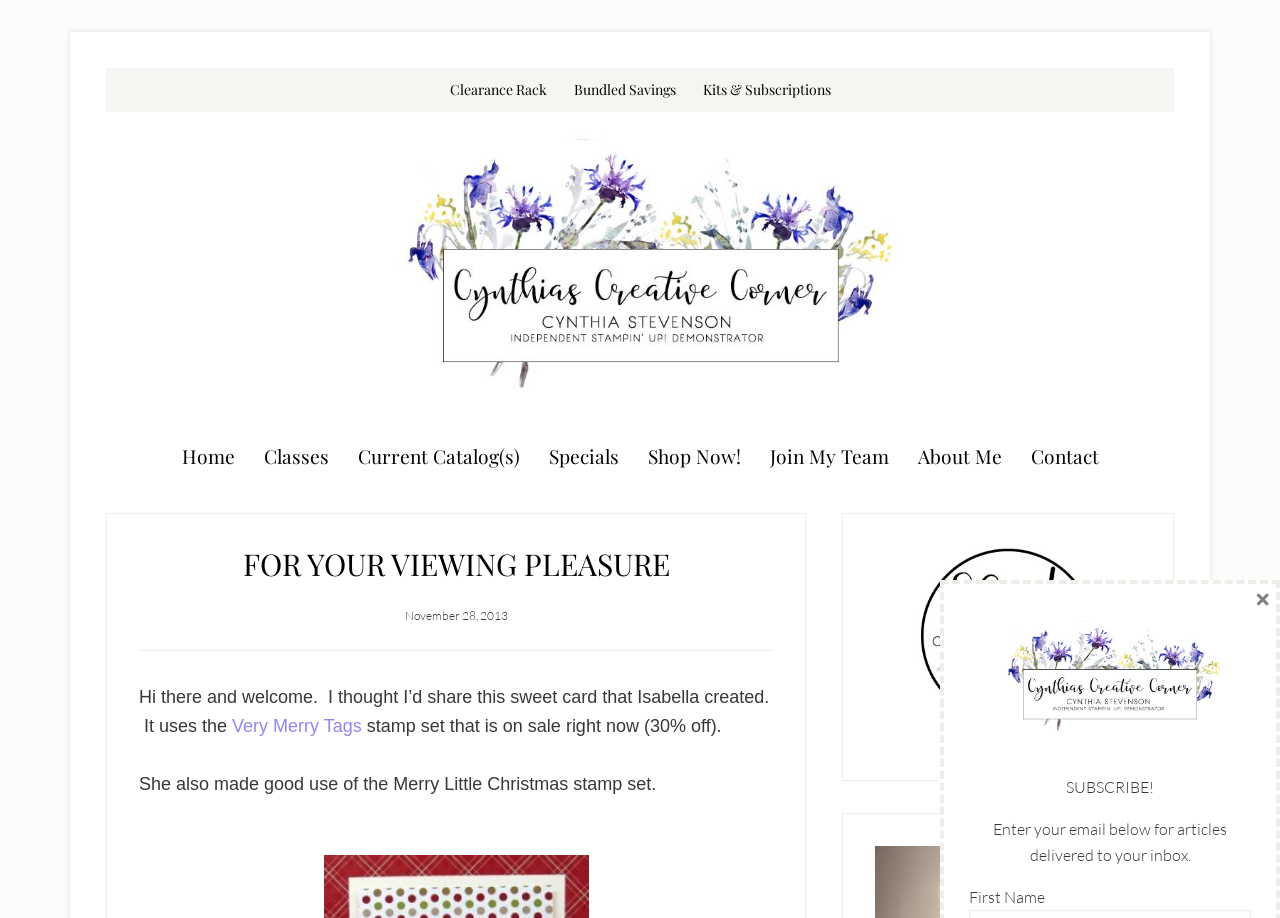What is the discount on the Very Merry Tags stamp set?
Look at the webpage screenshot and answer the question with a detailed explanation.

I found the answer by reading the text that mentions the Very Merry Tags stamp set, which states that it is 'on sale right now (30% off)'.